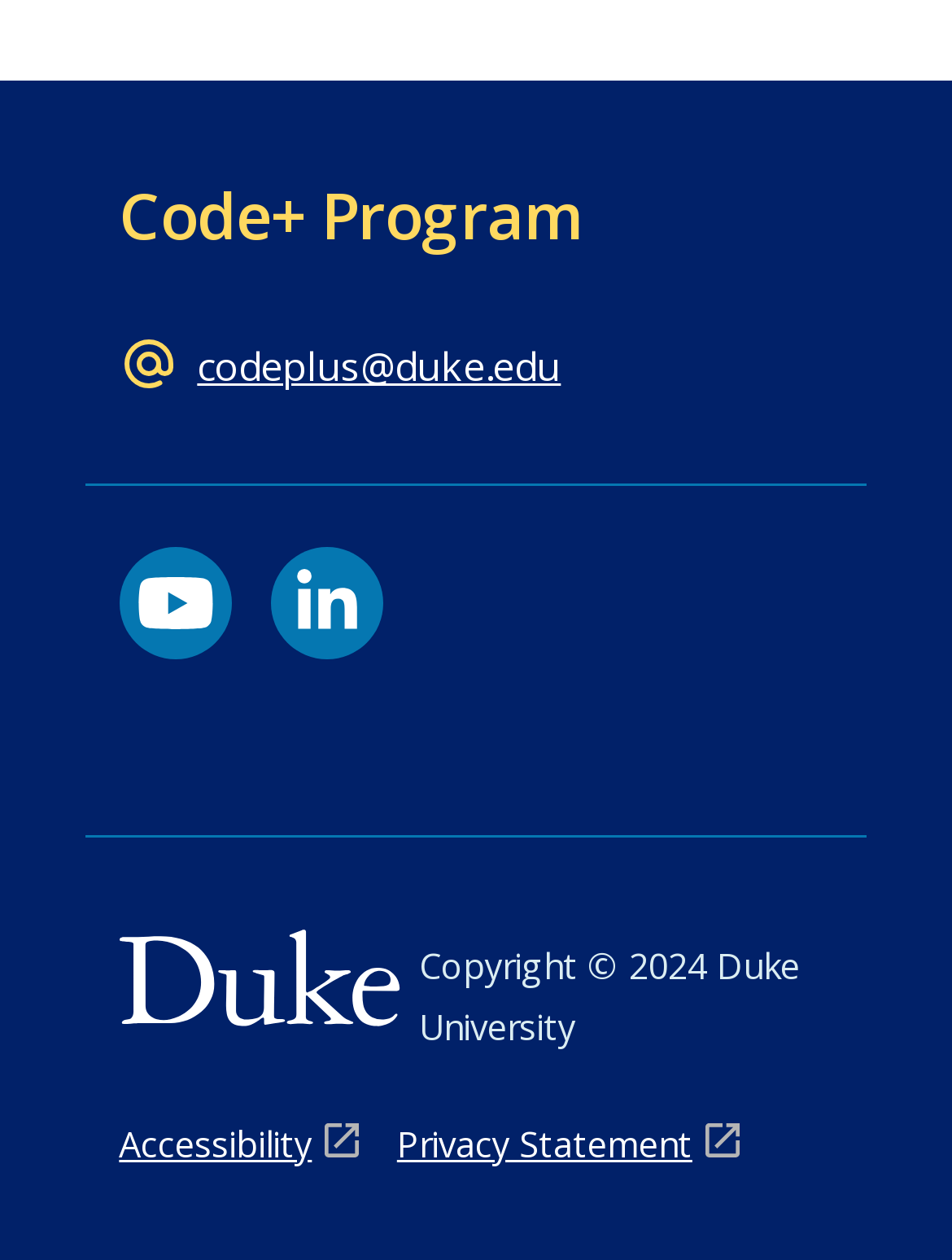Respond to the question below with a concise word or phrase:
How many social media links are there?

2